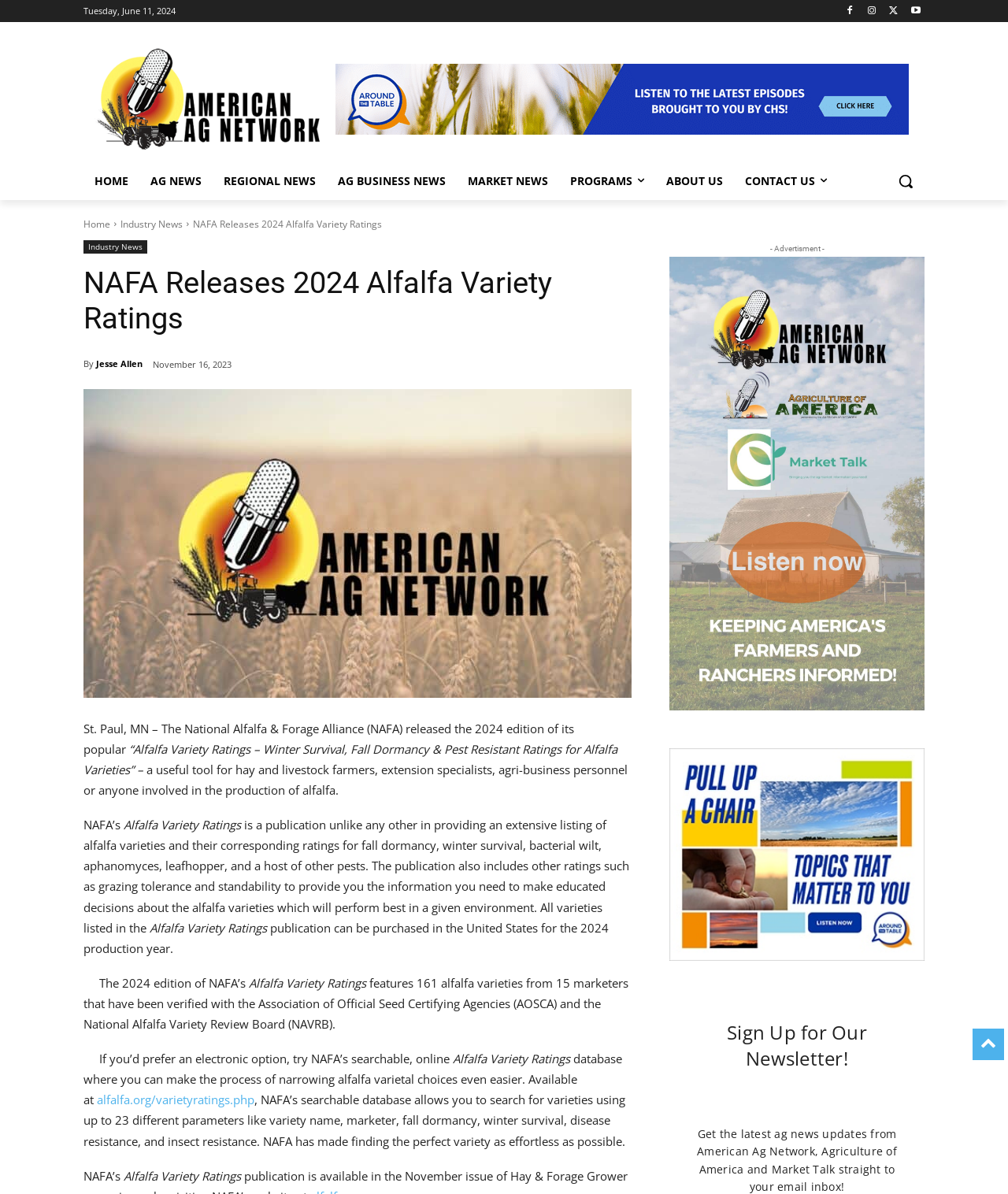Please find and generate the text of the main heading on the webpage.

NAFA Releases 2024 Alfalfa Variety Ratings